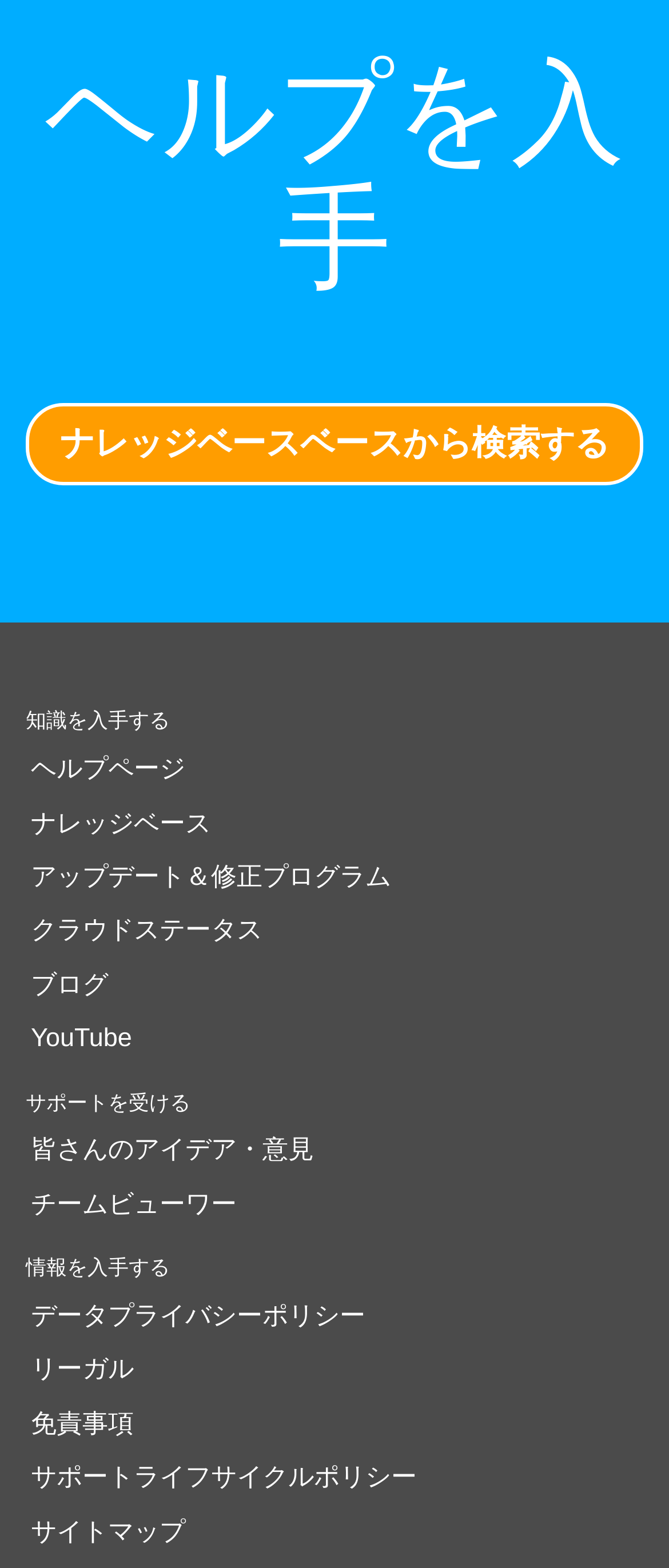Use a single word or phrase to answer the question: 
What is the first link under the 'サポートを受ける' heading?

皆さんのアイデア・意見